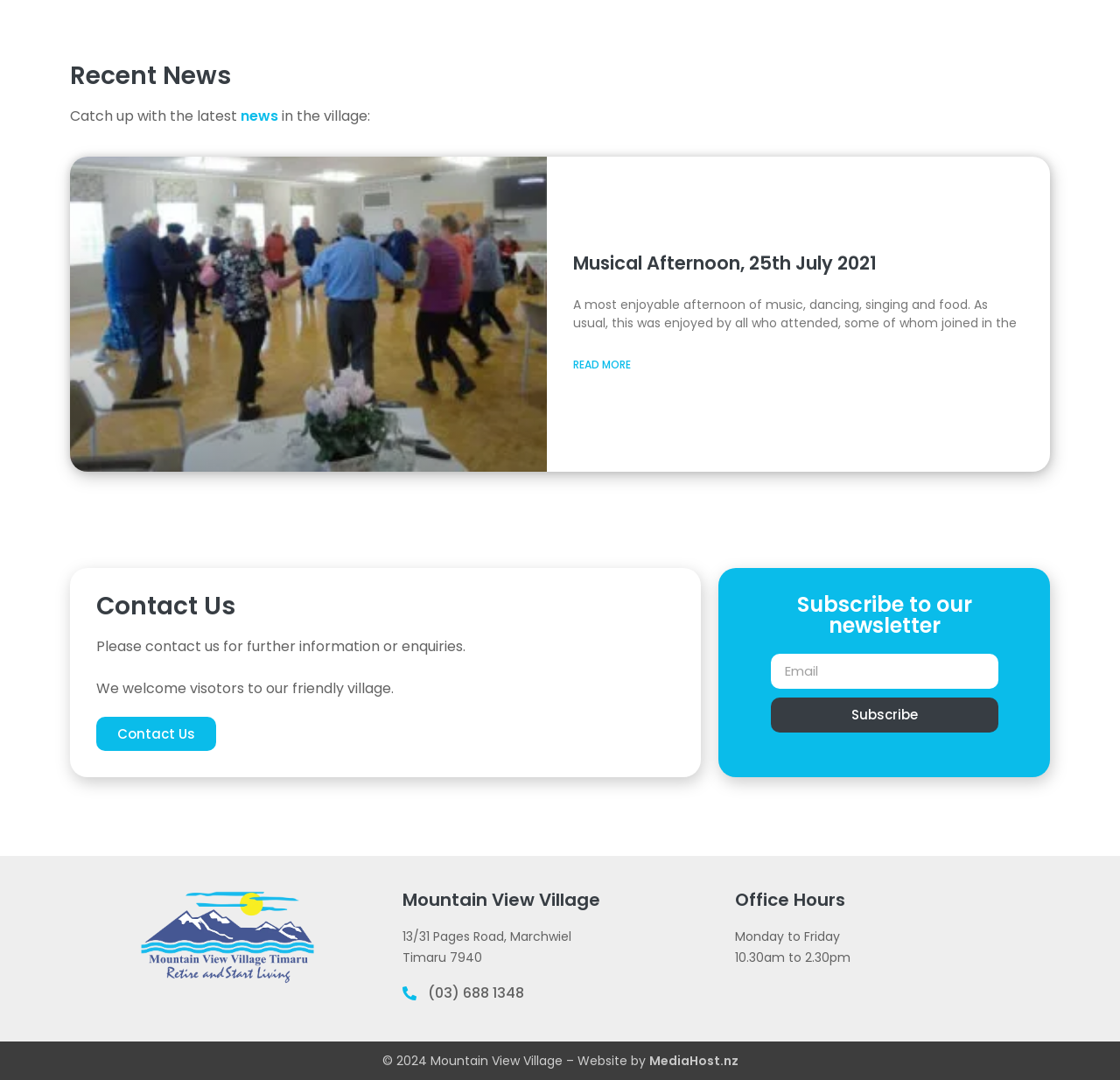Locate the bounding box coordinates of the element to click to perform the following action: 'learn more about JAXA Astro-H mission'. The coordinates should be given as four float values between 0 and 1, in the form of [left, top, right, bottom].

None